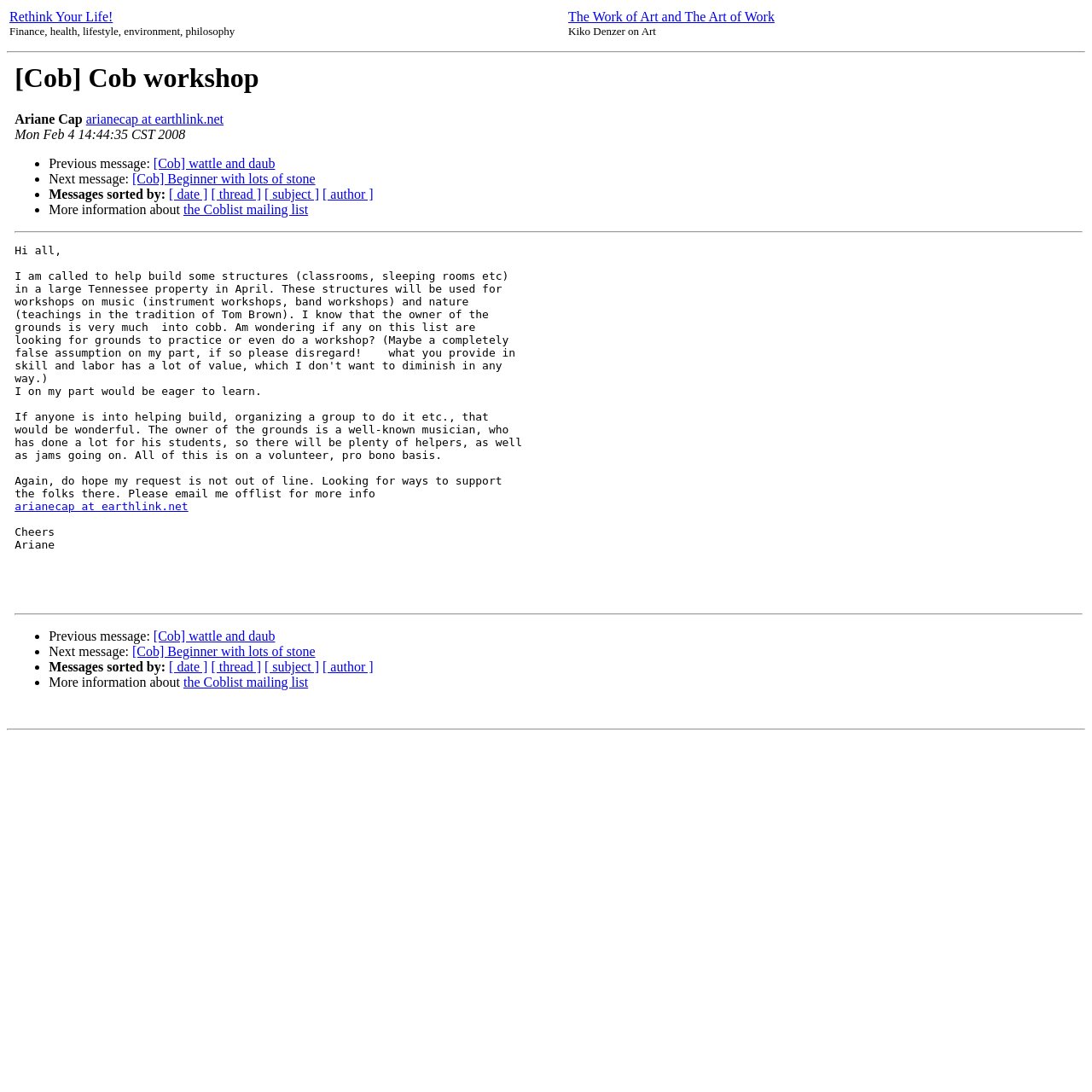Please identify the bounding box coordinates of the area I need to click to accomplish the following instruction: "Learn about the website designer".

None